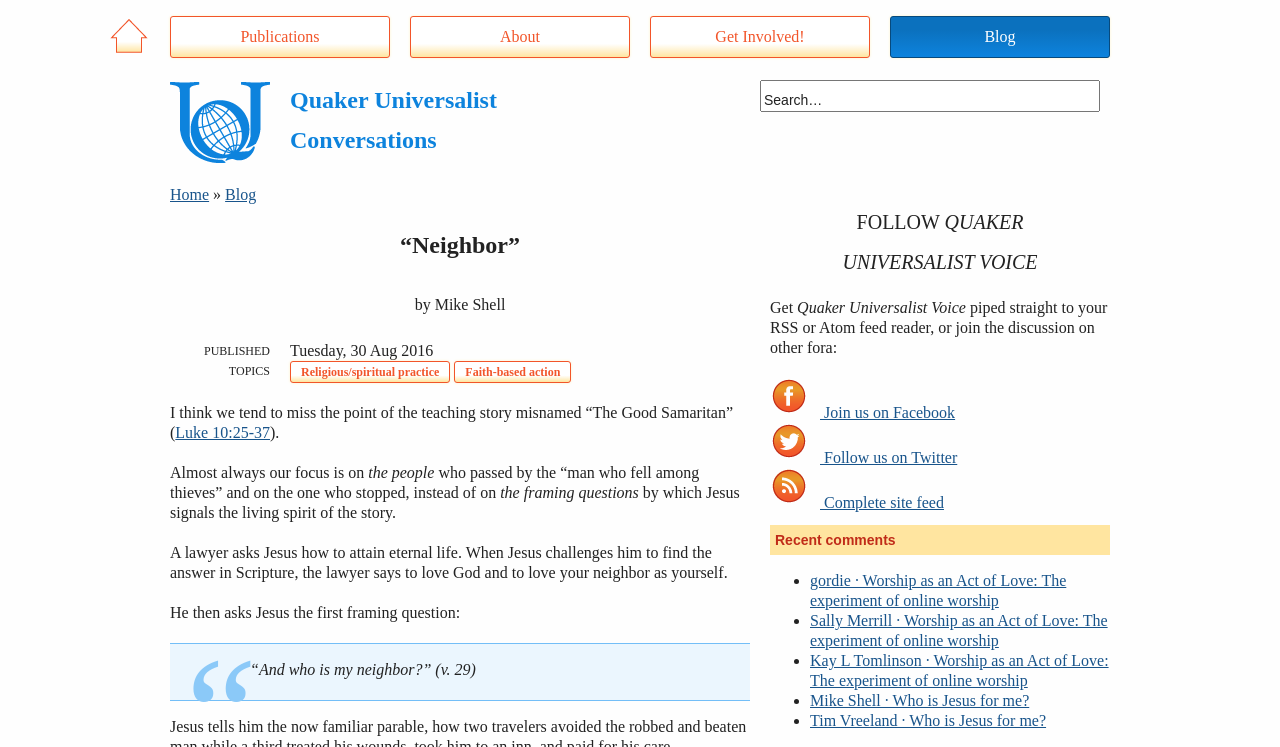Locate the coordinates of the bounding box for the clickable region that fulfills this instruction: "Go to the home page".

[0.086, 0.021, 0.117, 0.075]